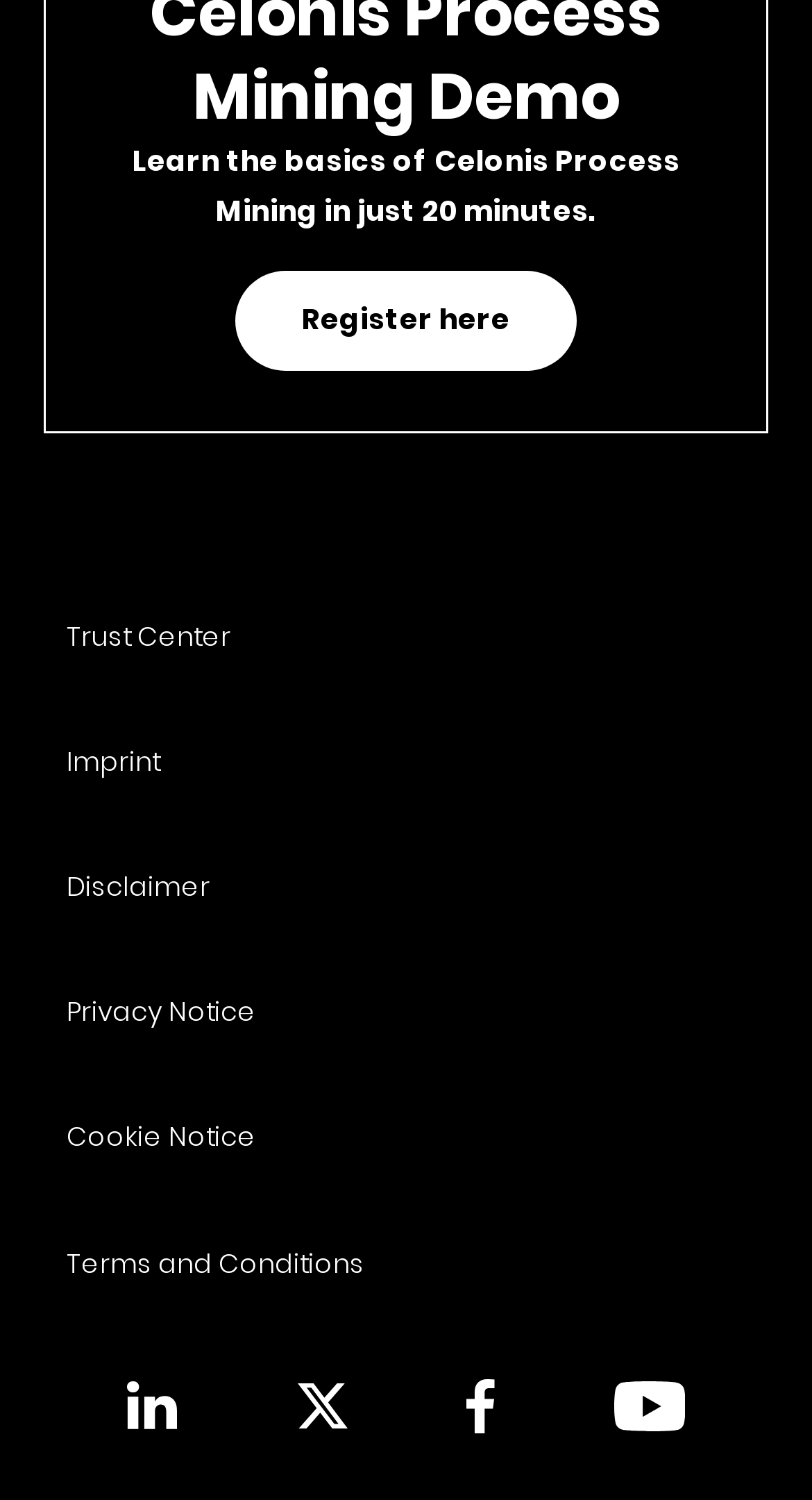Provide a thorough and detailed response to the question by examining the image: 
What is the main topic of this webpage?

The main topic of this webpage is Celonis Process Mining, which can be inferred from the StaticText element 'Learn the basics of Celonis Process Mining in just 20 minutes.' at the top of the page.